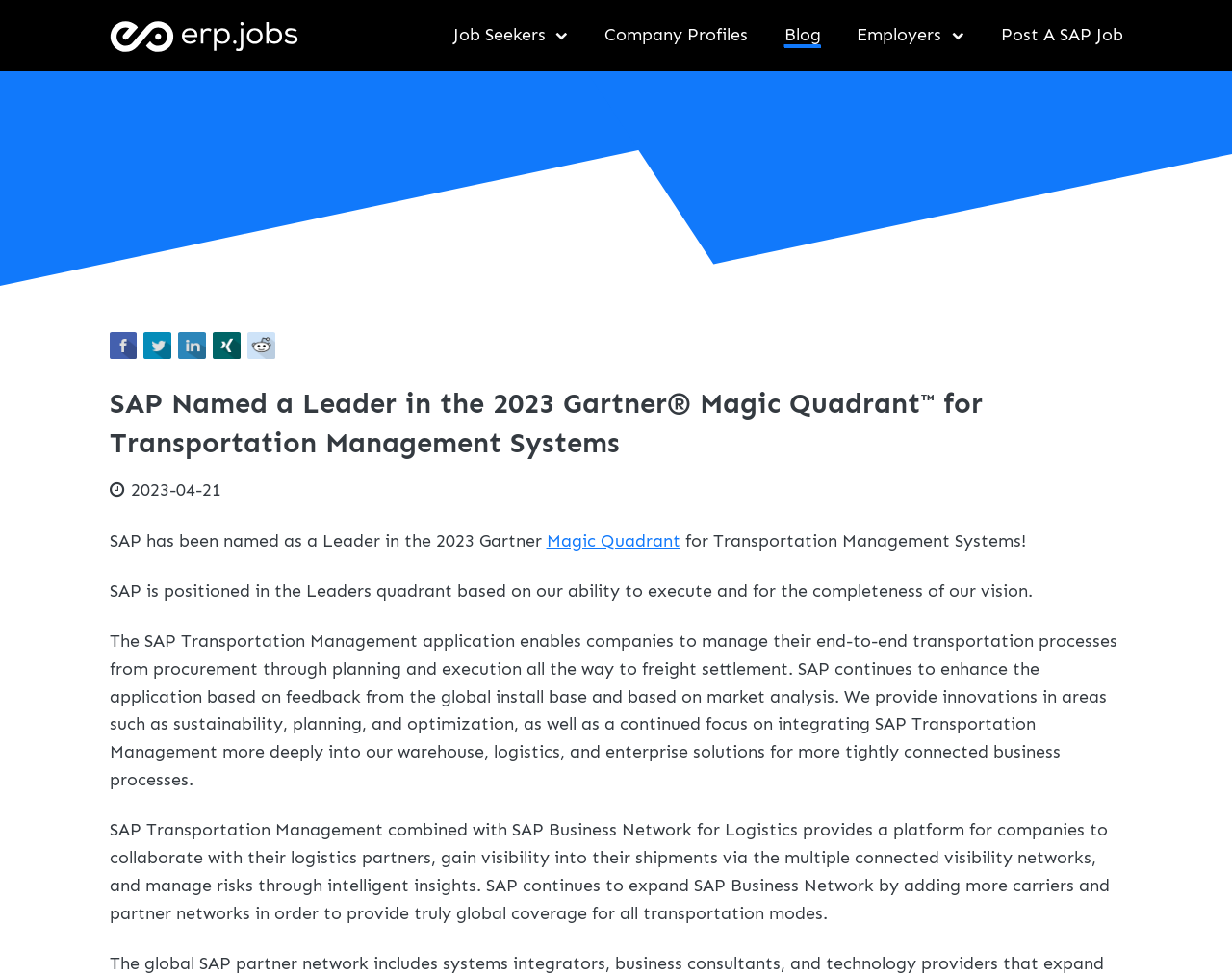Please mark the clickable region by giving the bounding box coordinates needed to complete this instruction: "follow SAP on Facebook".

[0.099, 0.378, 0.124, 0.409]